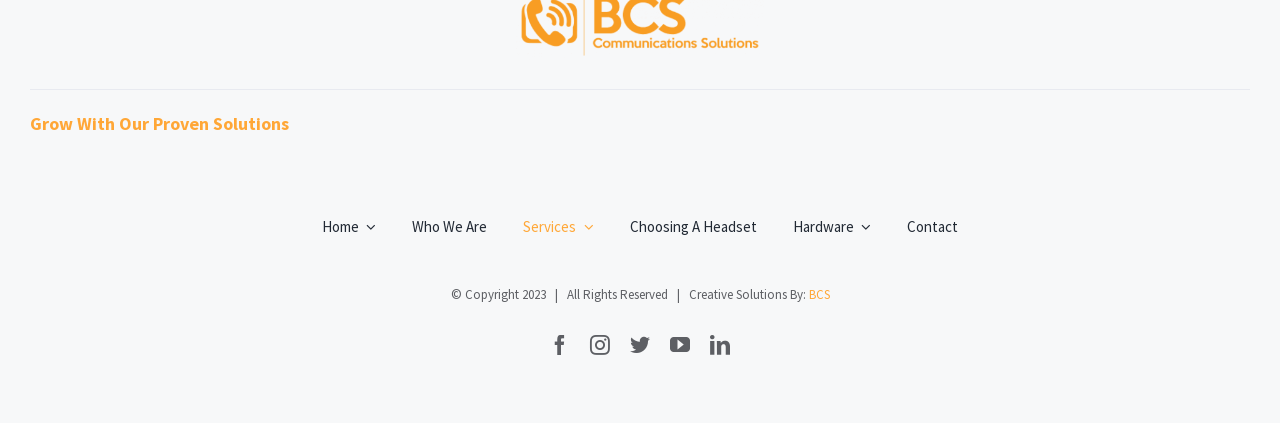Please give the bounding box coordinates of the area that should be clicked to fulfill the following instruction: "Visit IT-Solutions". The coordinates should be in the format of four float numbers from 0 to 1, i.e., [left, top, right, bottom].

[0.323, 0.206, 0.43, 0.26]